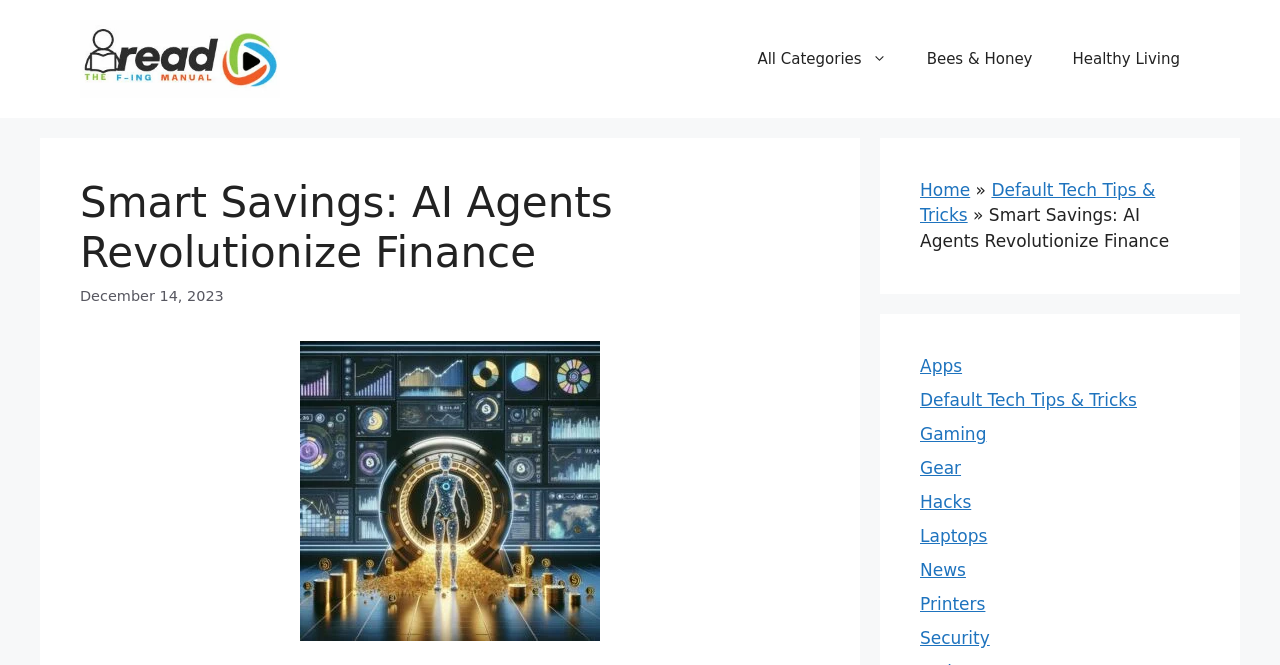Provide the bounding box coordinates, formatted as (top-left x, top-left y, bottom-right x, bottom-right y), with all values being floating point numbers between 0 and 1. Identify the bounding box of the UI element that matches the description: parent_node: Search title="Search"

None